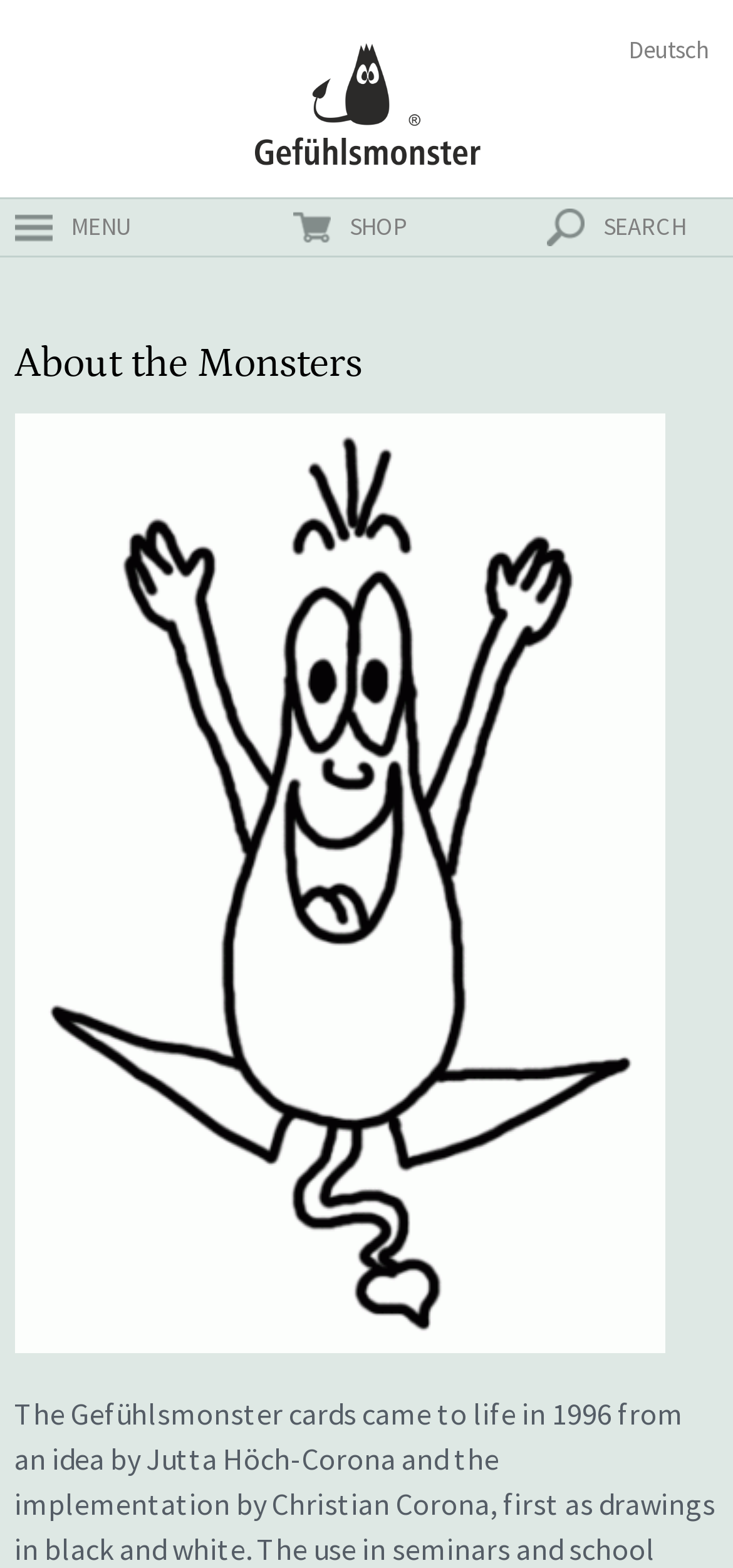What is the text of the first link on the page?
Based on the screenshot, answer the question with a single word or phrase.

Gefühlsmonster